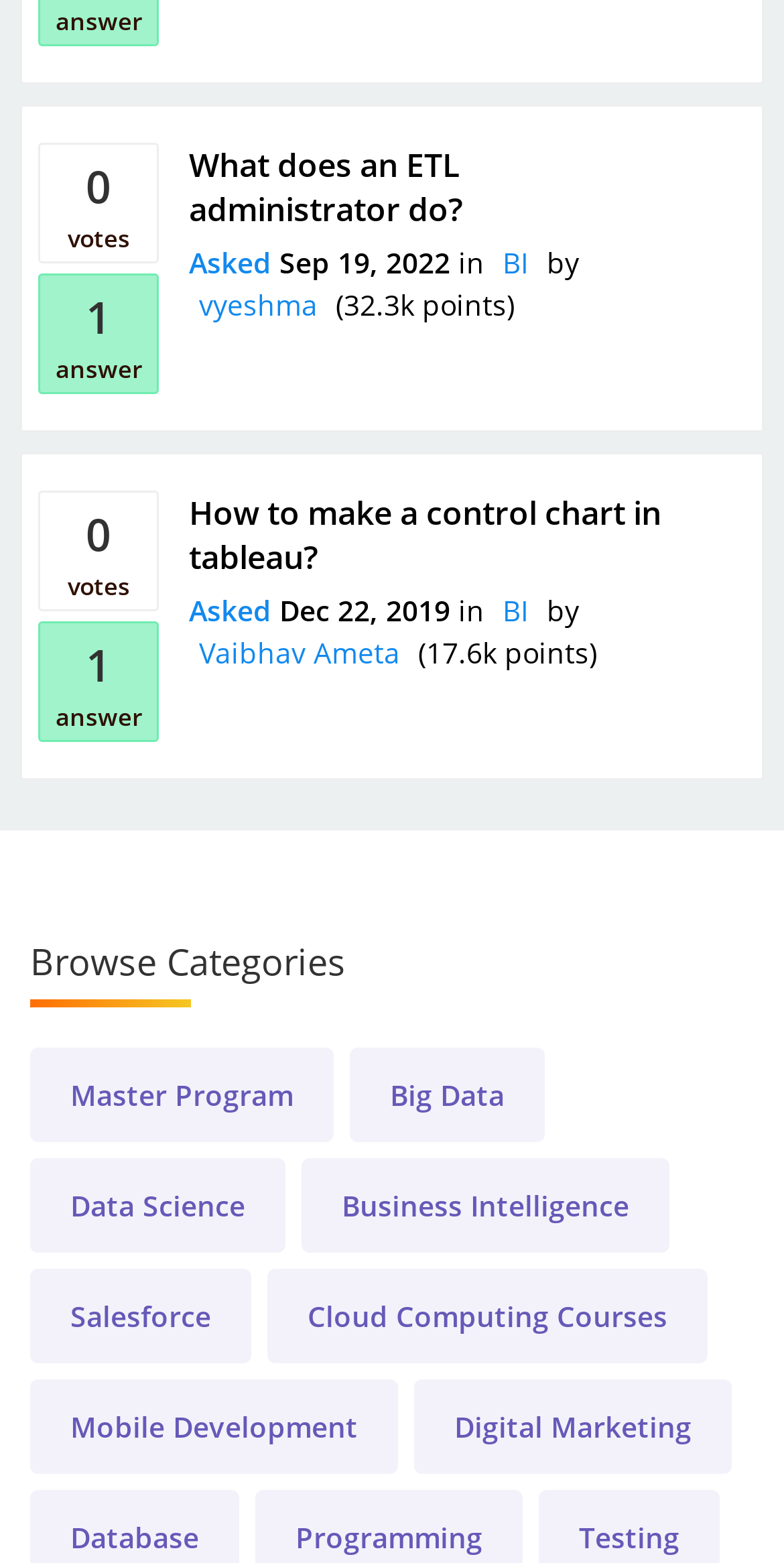Based on the element description, predict the bounding box coordinates (top-left x, top-left y, bottom-right x, bottom-right y) for the UI element in the screenshot: Mobile Development

[0.038, 0.883, 0.508, 0.943]